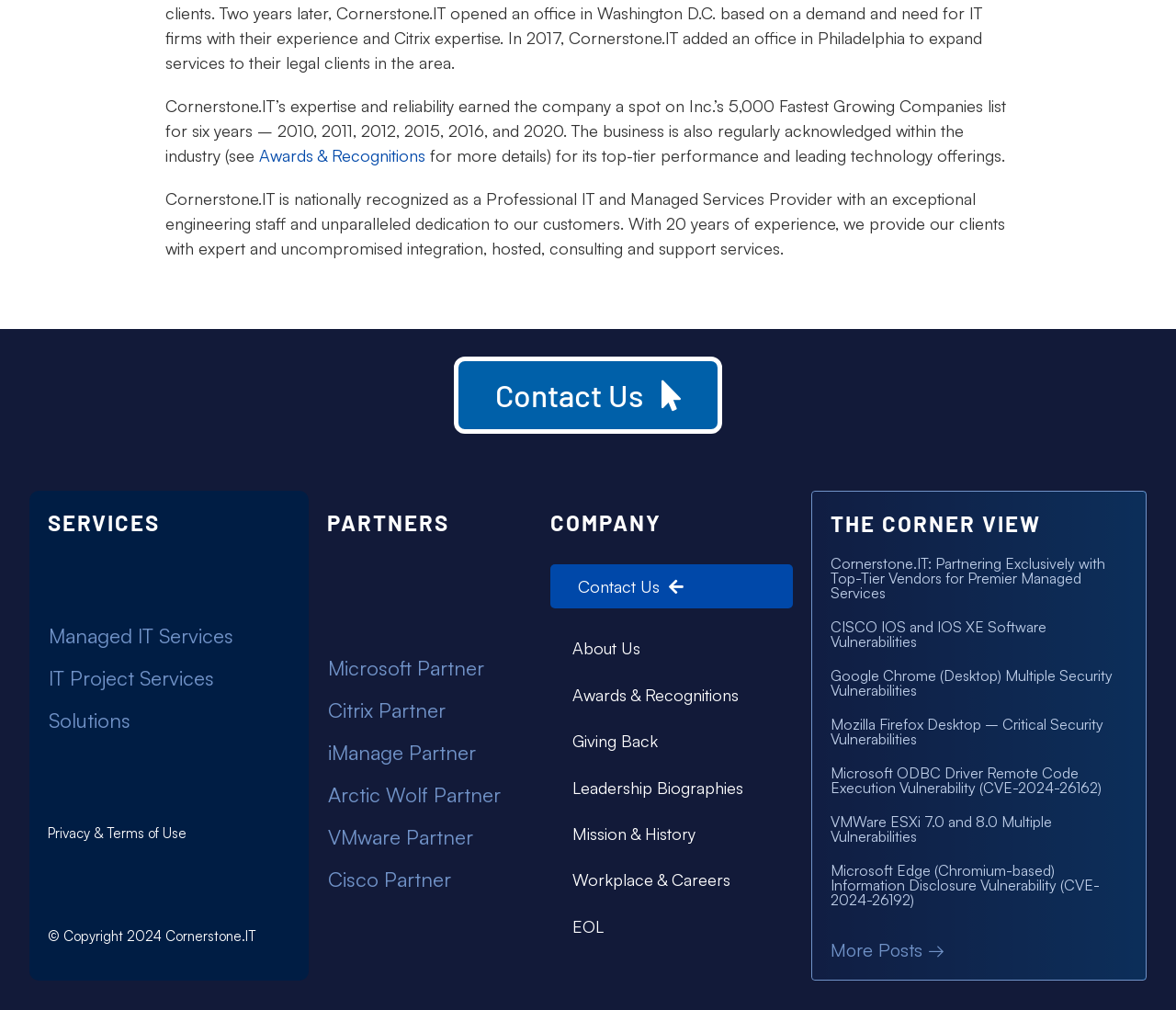Use a single word or phrase to answer the following:
What is Cornerstone.IT recognized as?

Professional IT and Managed Services Provider